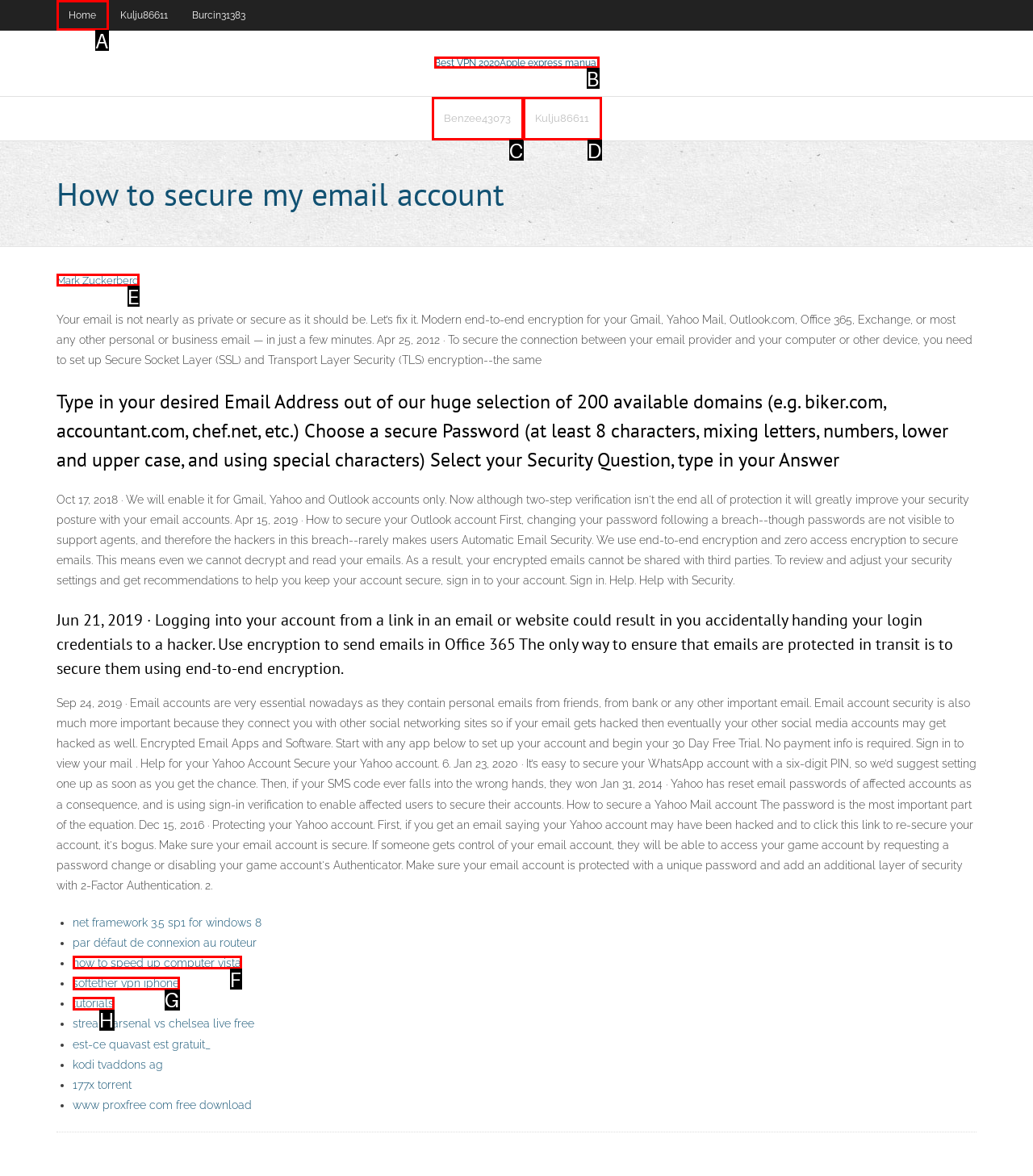Match the HTML element to the description: Transcendental Titans. Respond with the letter of the correct option directly.

None